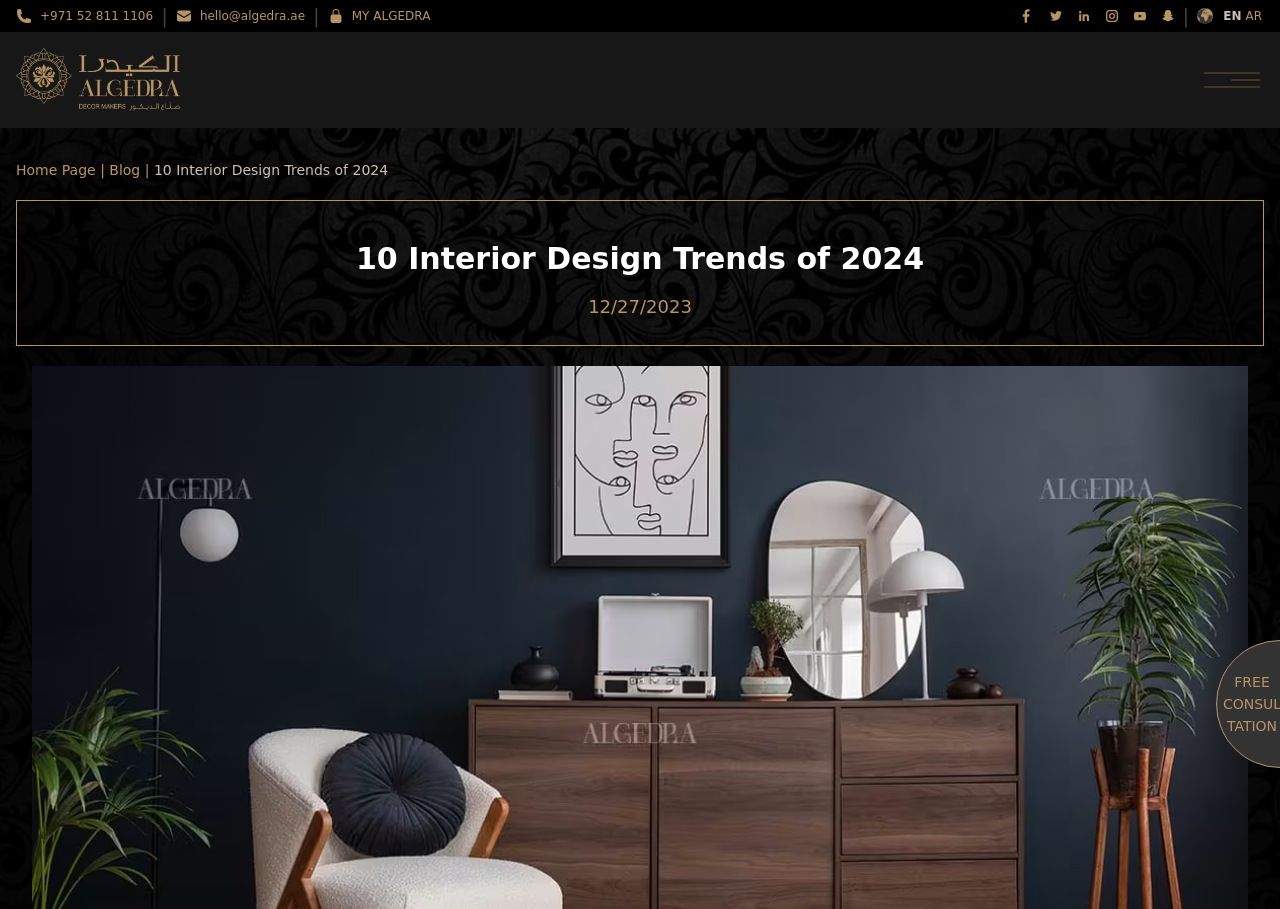Provide the bounding box for the UI element matching this description: "MY ALGEDRA".

[0.275, 0.01, 0.336, 0.025]